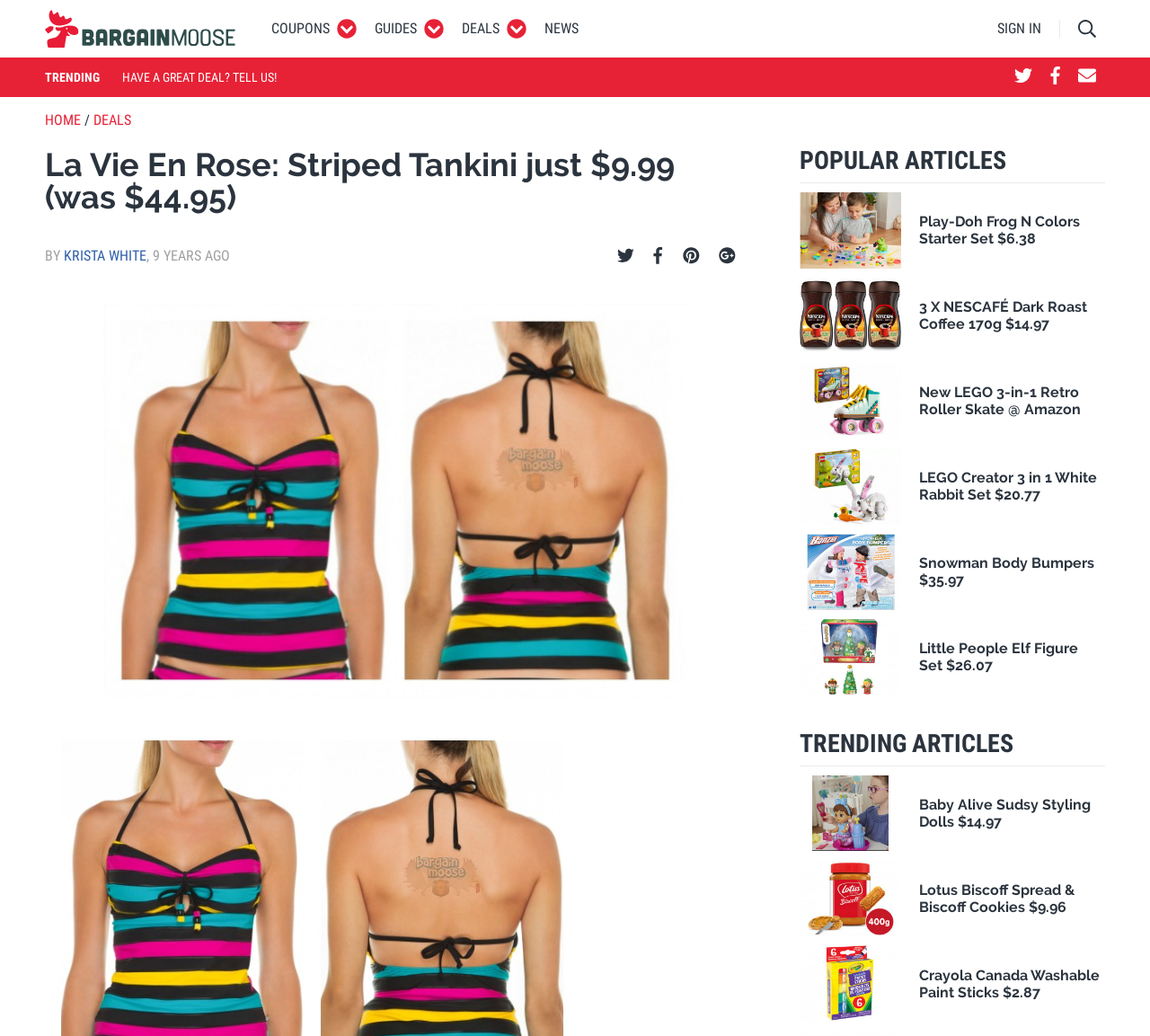Specify the bounding box coordinates of the region I need to click to perform the following instruction: "Check out the popular article about Play-Doh Frog N Colors Starter Set". The coordinates must be four float numbers in the range of 0 to 1, i.e., [left, top, right, bottom].

[0.695, 0.185, 0.961, 0.259]